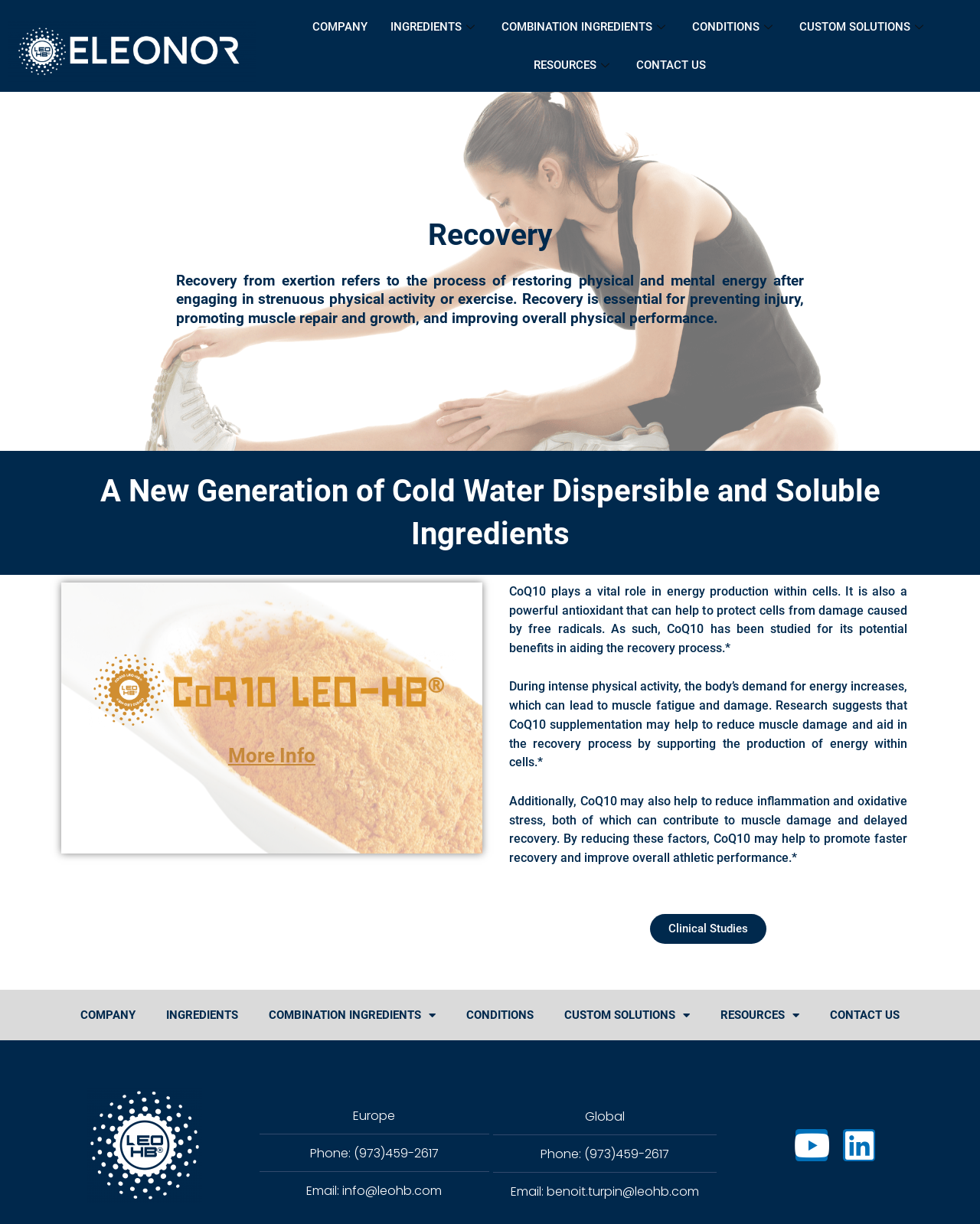Please identify the bounding box coordinates of the element on the webpage that should be clicked to follow this instruction: "Learn more about CoQ10 LEO-HB". The bounding box coordinates should be given as four float numbers between 0 and 1, formatted as [left, top, right, bottom].

[0.062, 0.476, 0.492, 0.697]